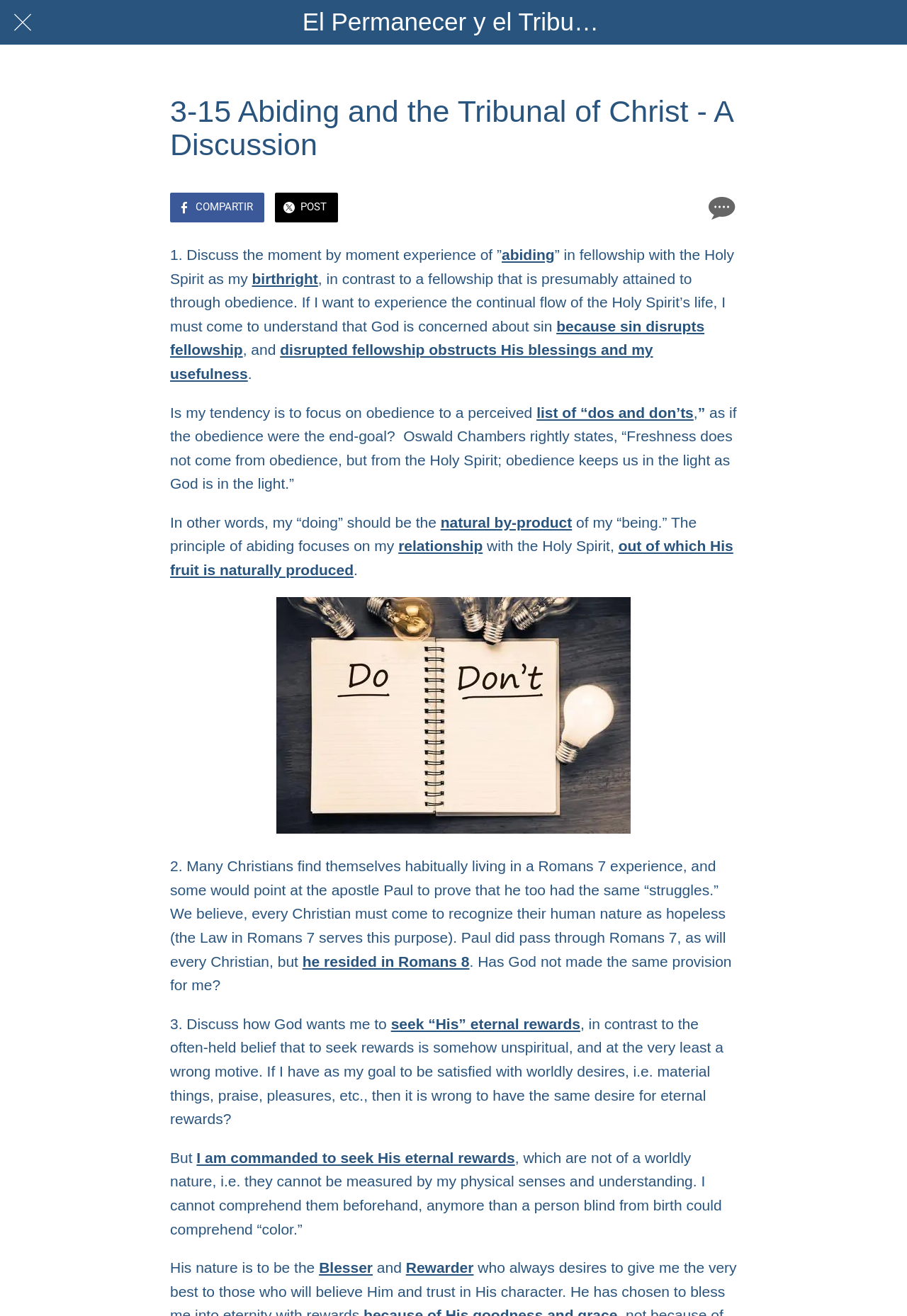What is the contrast to seeking worldly desires?
Using the image as a reference, answer the question in detail.

According to the webpage, seeking His eternal rewards is the contrast to seeking worldly desires, and it is not wrong to have this desire as it is commanded by God.